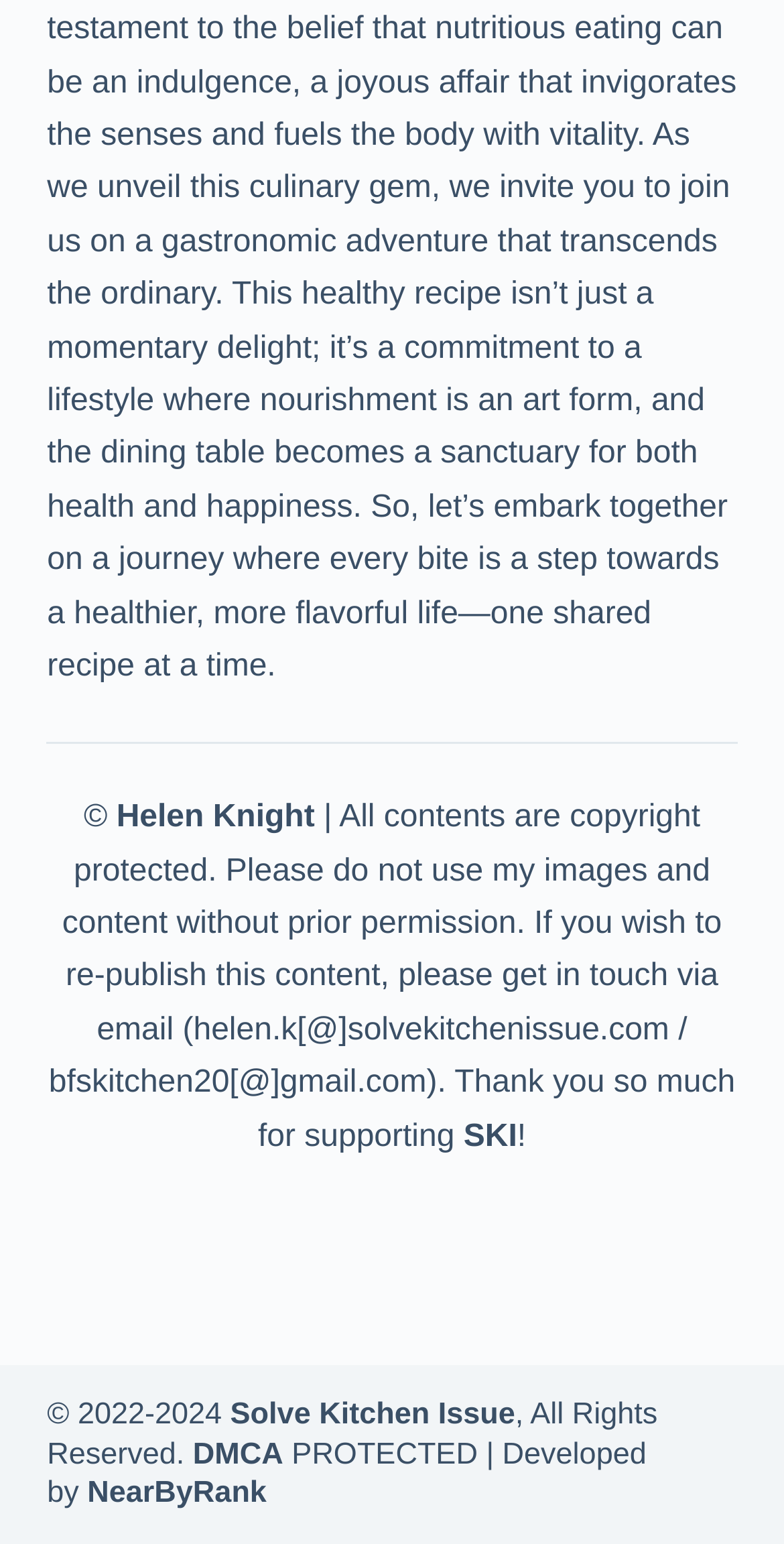Respond to the following query with just one word or a short phrase: 
What is the name of the developer?

NearByRank